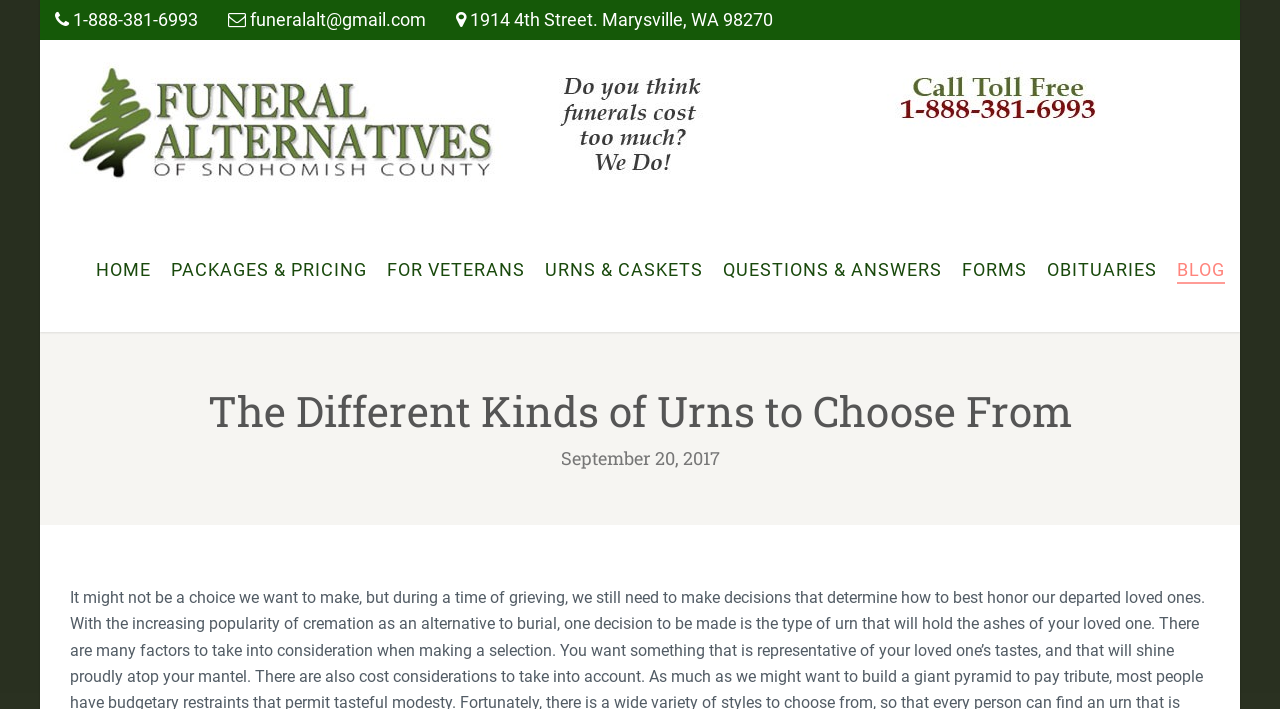What is the email address of Funeral Alternatives?
Please answer the question with a detailed and comprehensive explanation.

I found the email address by looking at the top section of the webpage, where the contact information is typically displayed. The email address is written in a static text element.